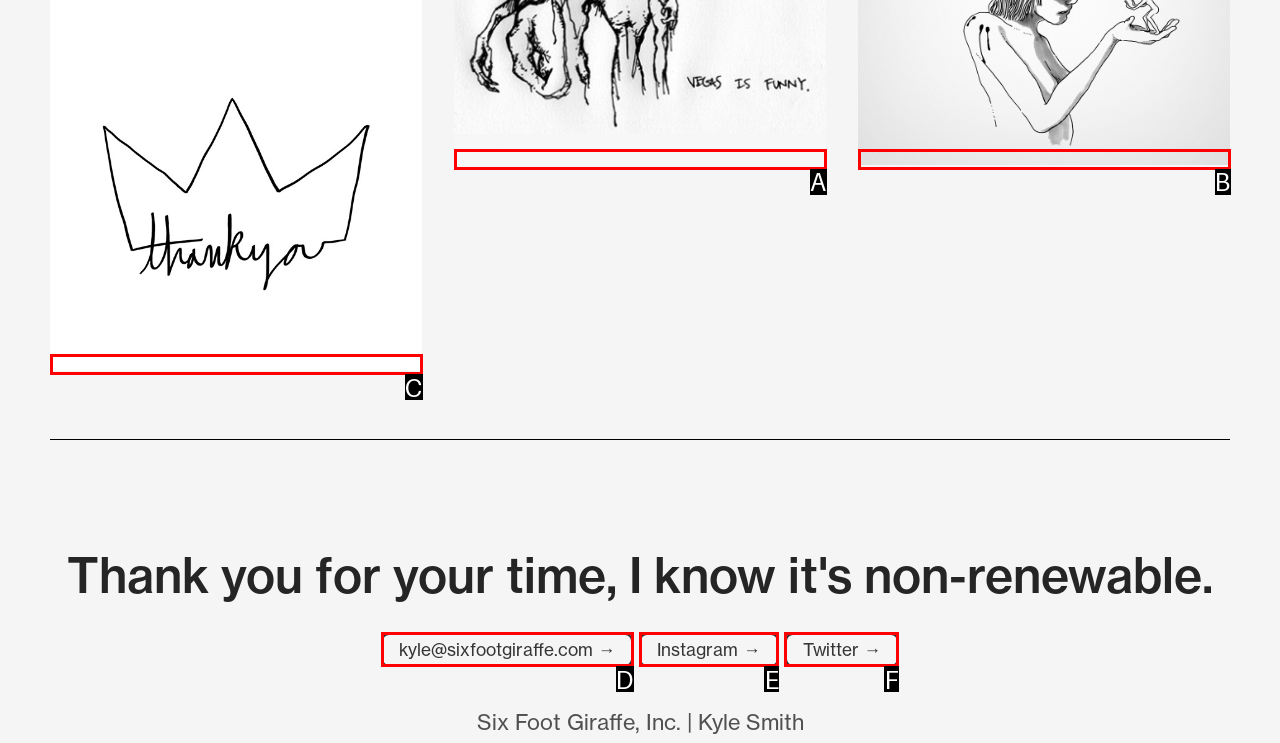Identify the HTML element that corresponds to the description: title="09/31/2013"
Provide the letter of the matching option from the given choices directly.

C